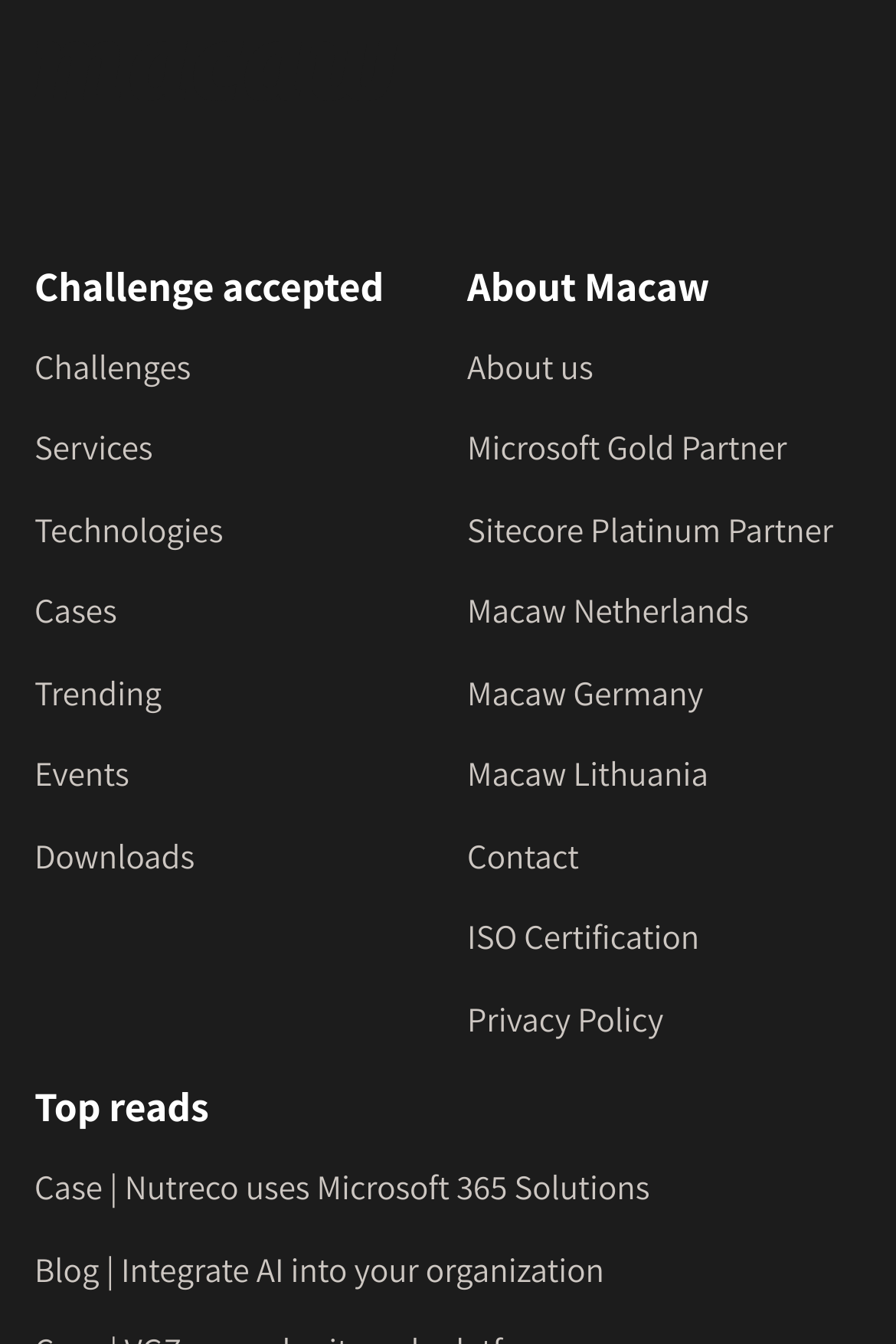Provide the bounding box coordinates of the HTML element this sentence describes: "Sitecore Platinum Partner".

[0.521, 0.379, 0.93, 0.412]